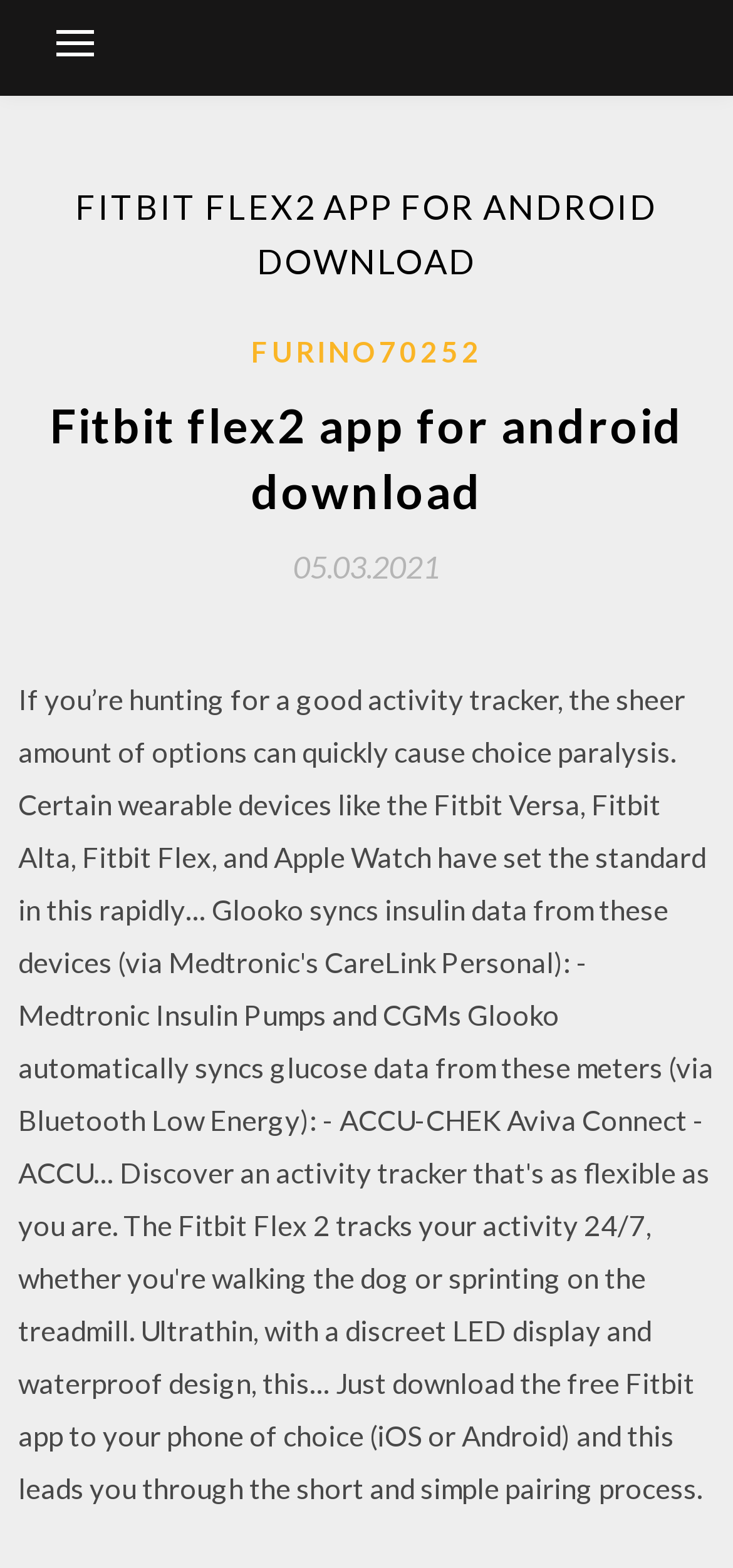Provide the bounding box coordinates of the HTML element described by the text: "05.03.202105.03.2021". The coordinates should be in the format [left, top, right, bottom] with values between 0 and 1.

[0.4, 0.351, 0.6, 0.372]